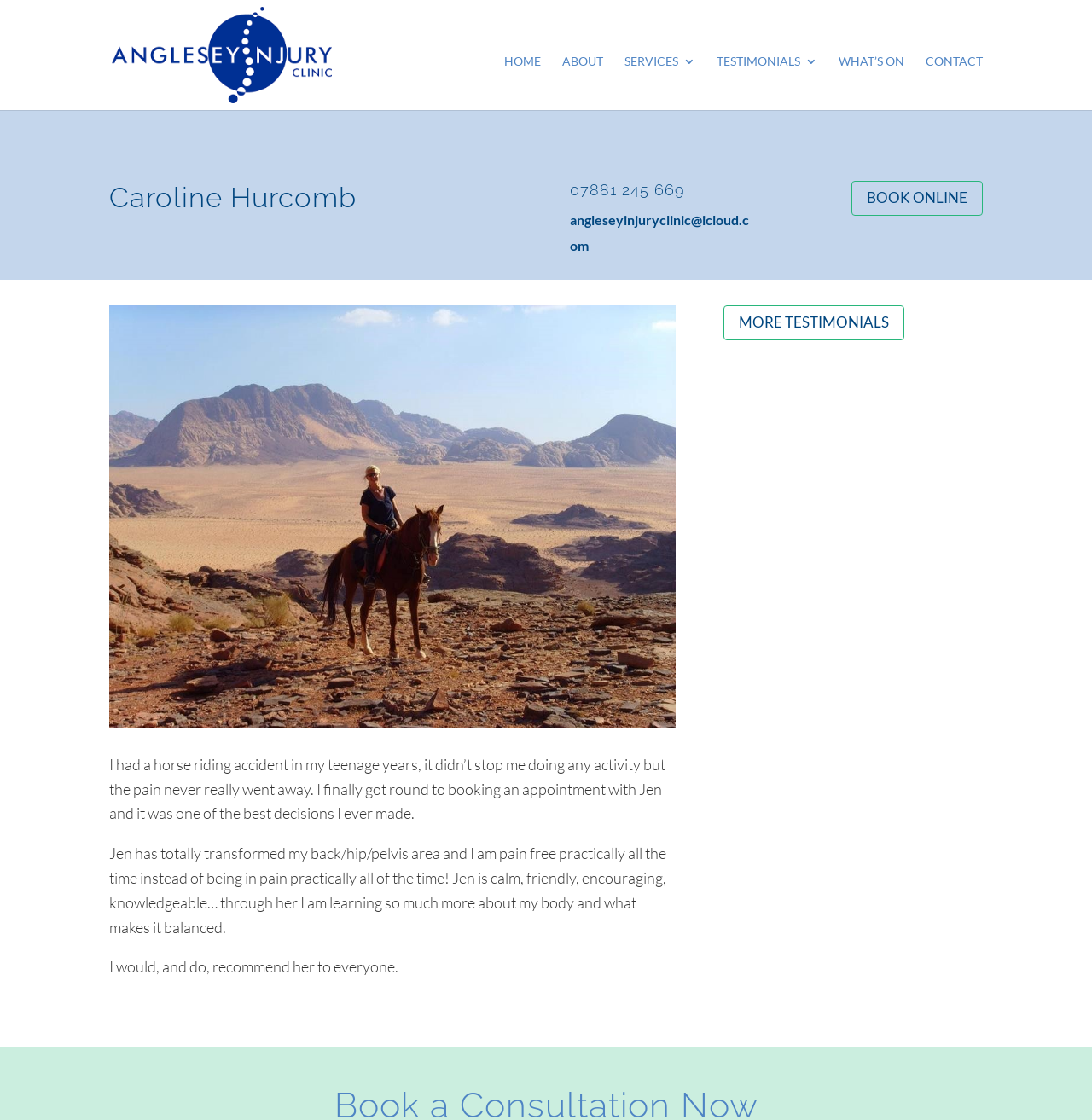Determine the bounding box coordinates of the section I need to click to execute the following instruction: "Click the BOOK ONLINE link". Provide the coordinates as four float numbers between 0 and 1, i.e., [left, top, right, bottom].

[0.78, 0.161, 0.9, 0.192]